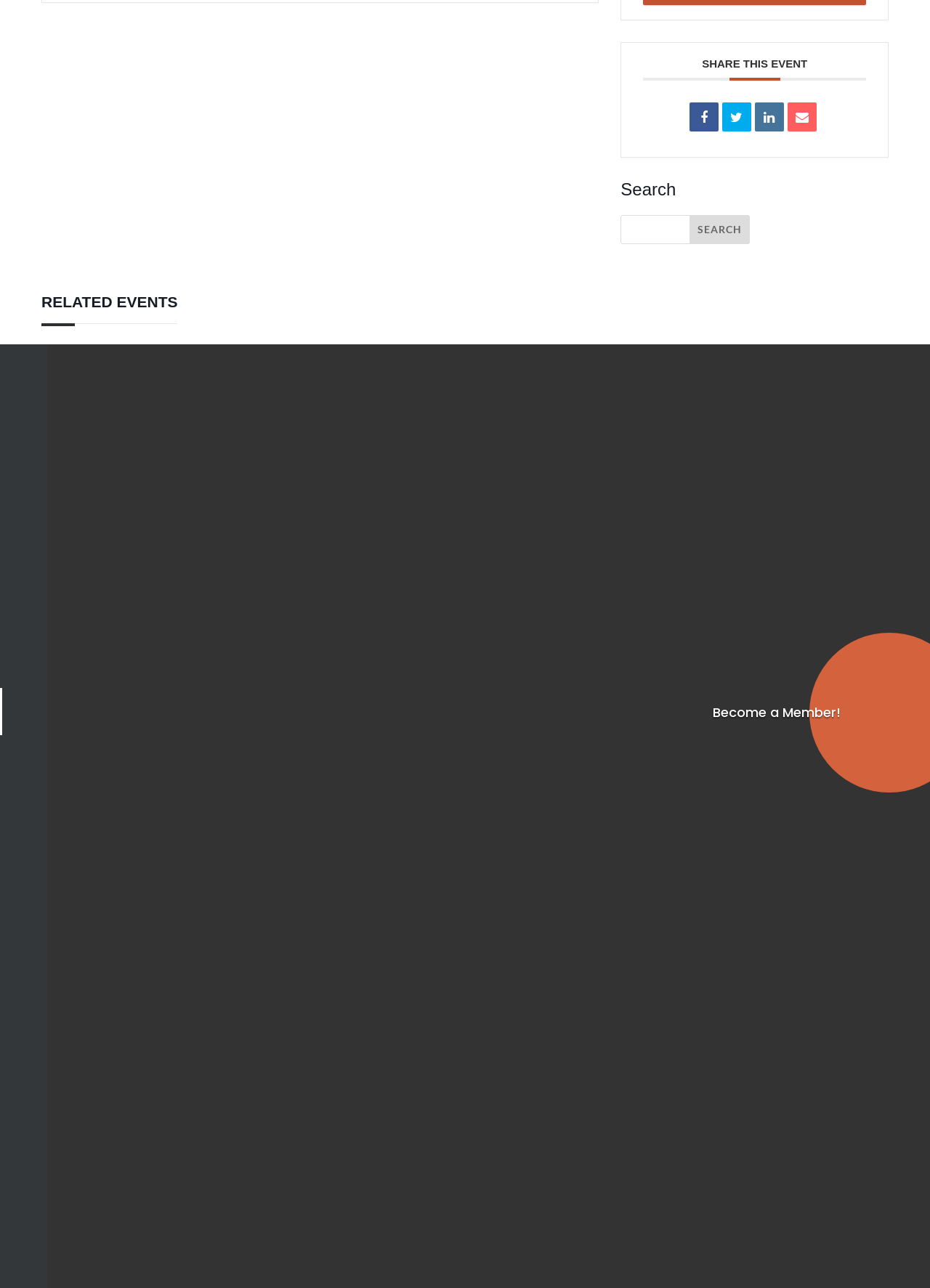Please locate the bounding box coordinates of the region I need to click to follow this instruction: "follow on Twitter".

None